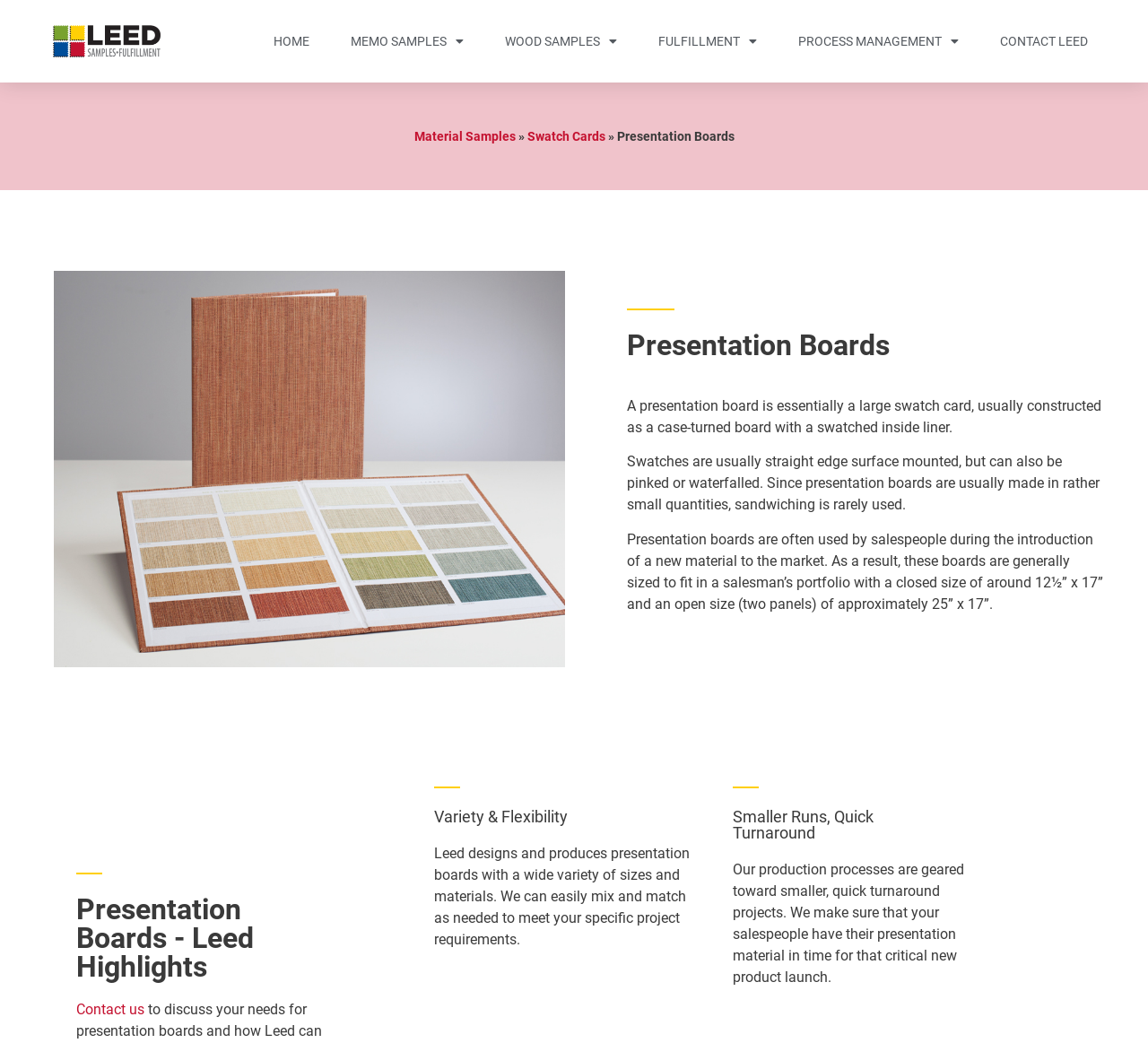Show the bounding box coordinates of the element that should be clicked to complete the task: "Click HOME".

[0.223, 0.0, 0.285, 0.079]